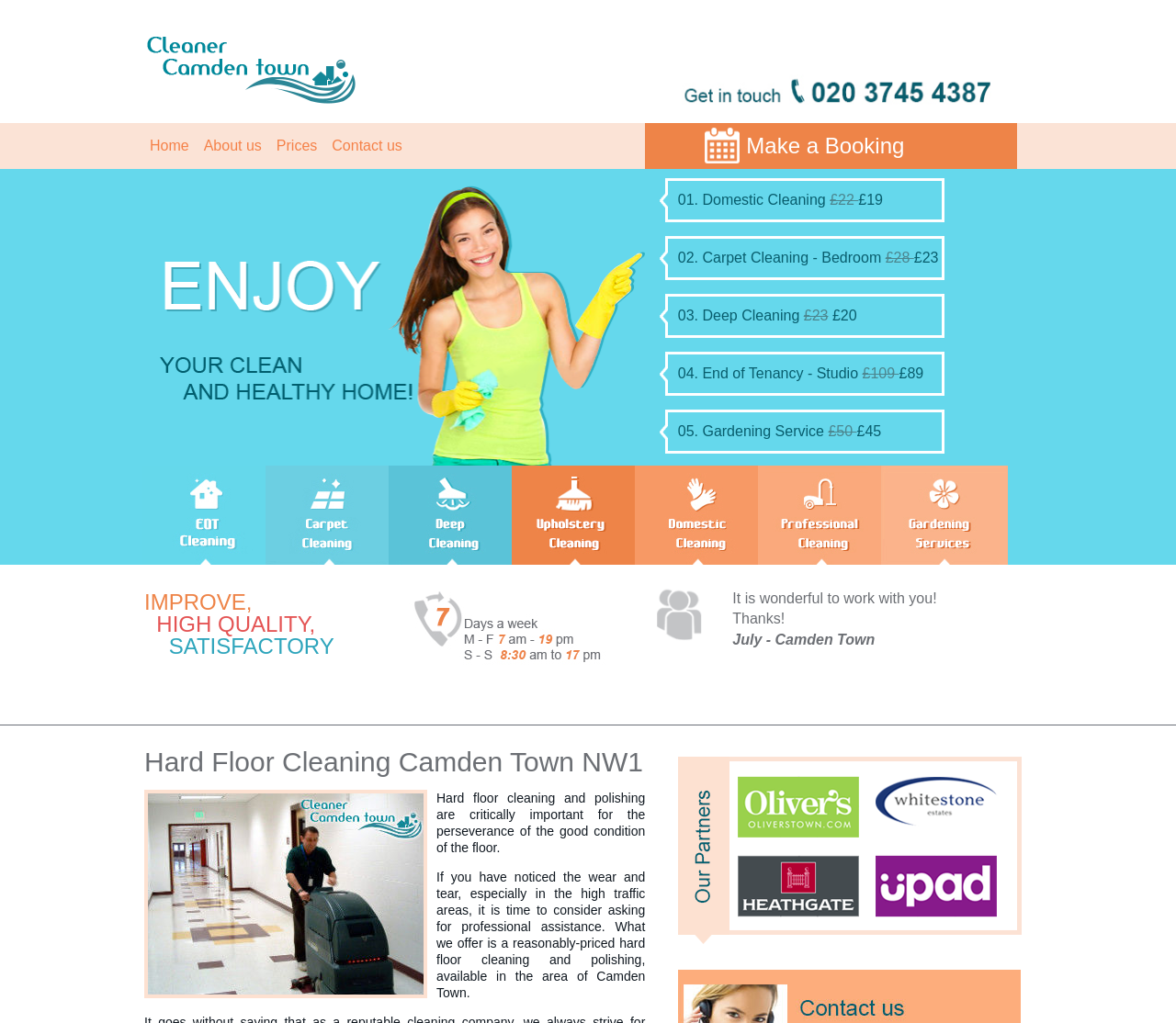Bounding box coordinates should be provided in the format (top-left x, top-left y, bottom-right x, bottom-right y) with all values between 0 and 1. Identify the bounding box for this UI element: Prices

[0.235, 0.135, 0.27, 0.15]